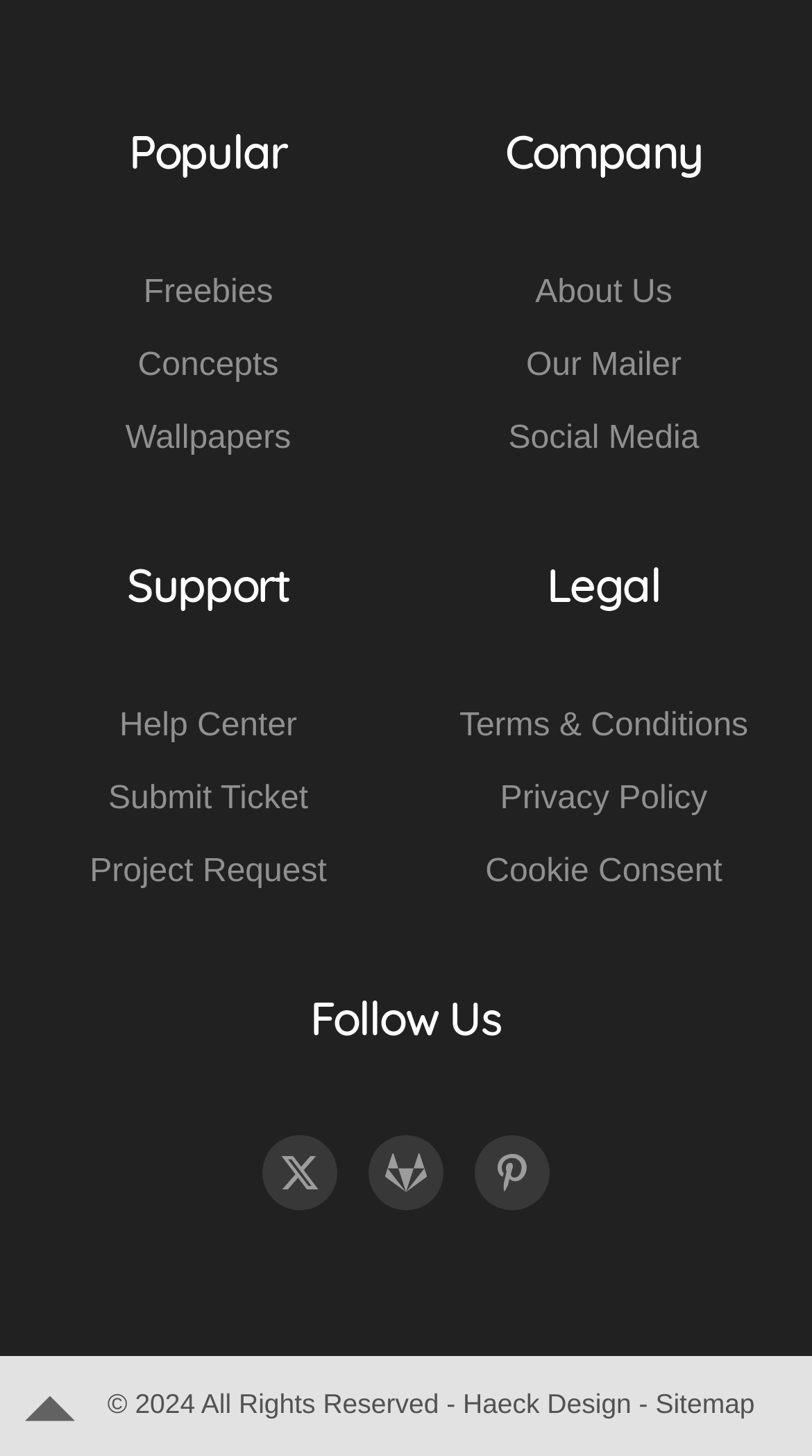What is the copyright year mentioned at the bottom?
From the image, respond using a single word or phrase.

2024